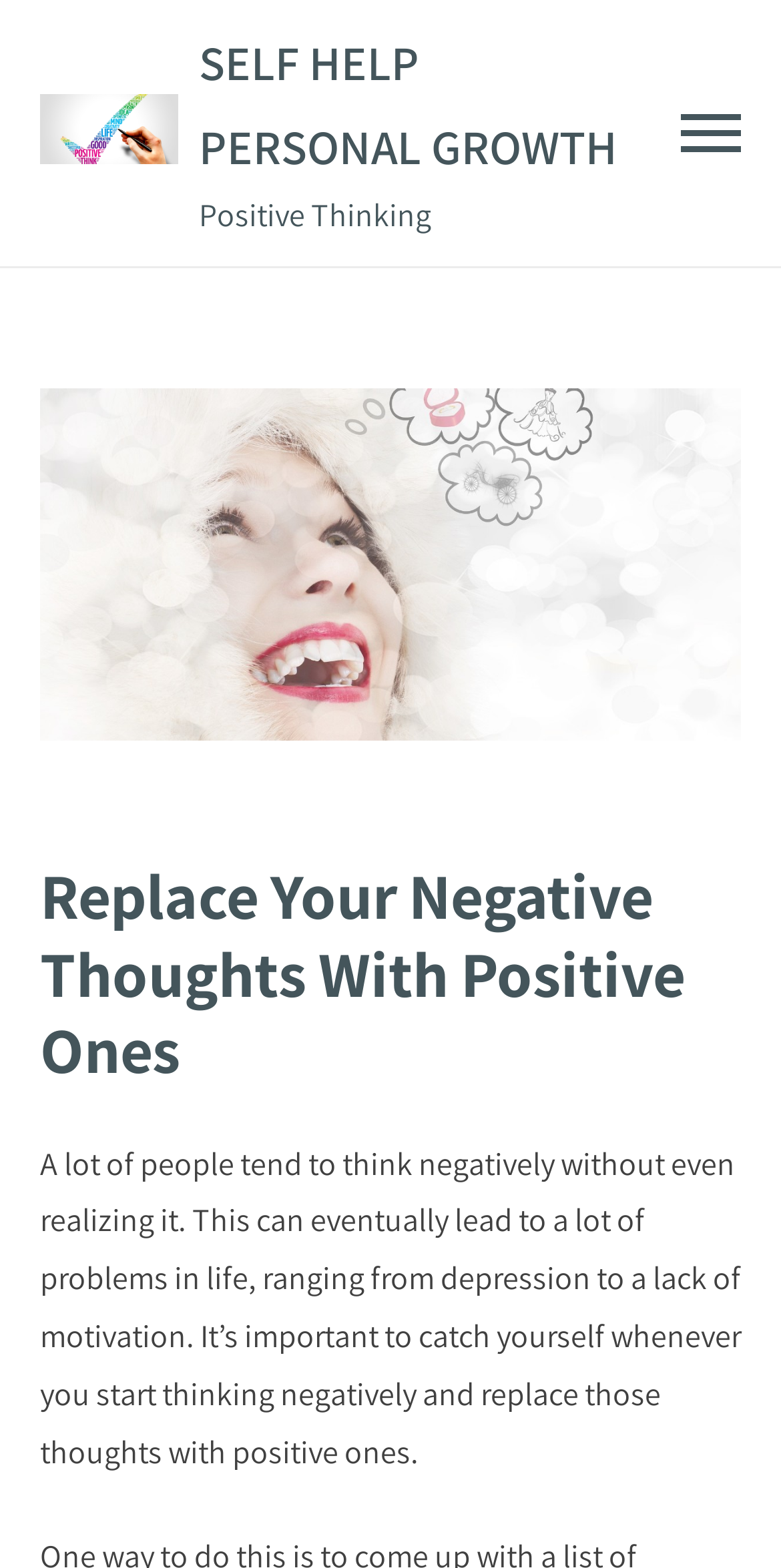Determine which piece of text is the heading of the webpage and provide it.

Replace Your Negative Thoughts With Positive Ones